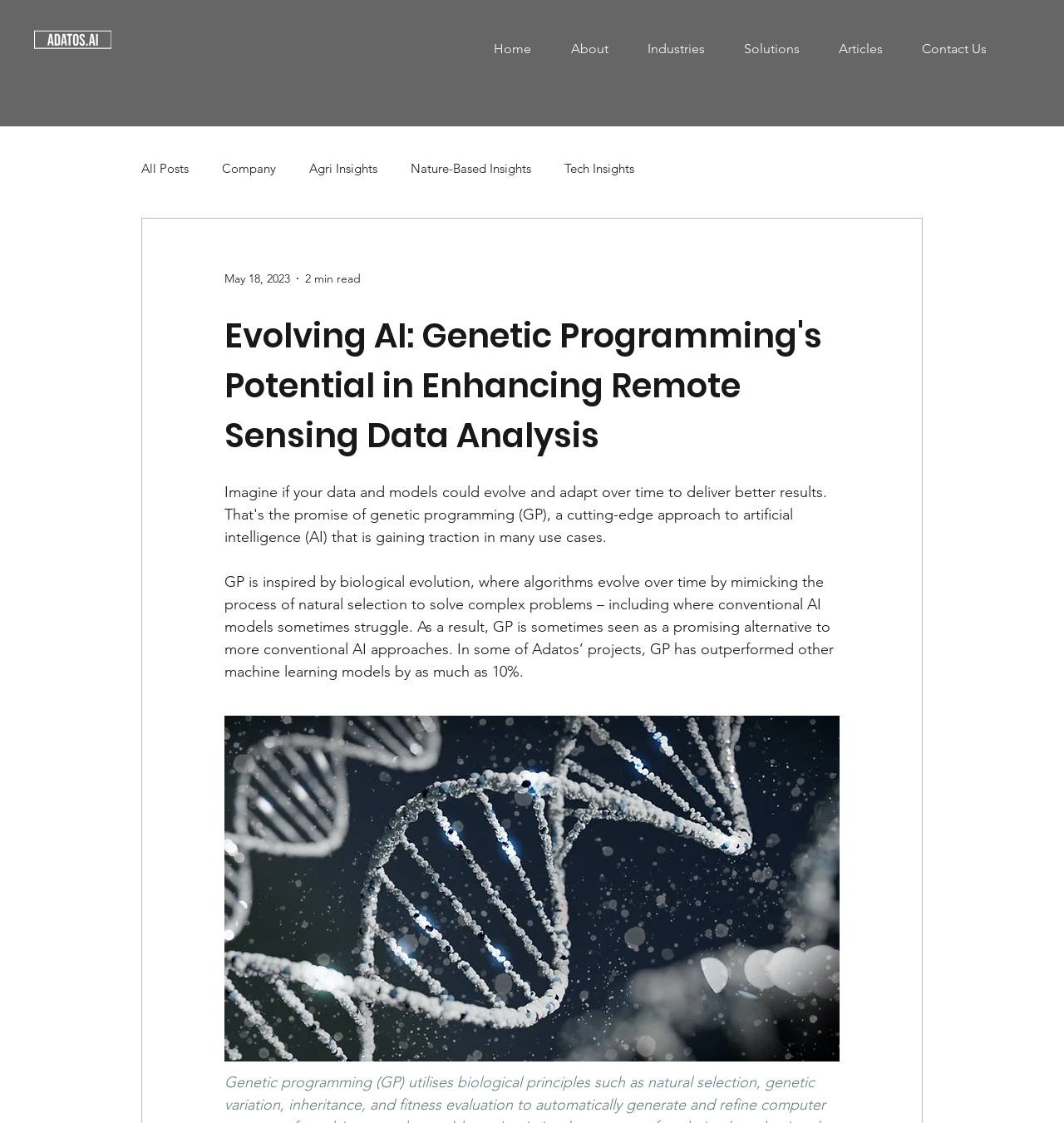Locate the primary headline on the webpage and provide its text.

Evolving AI: Genetic Programming's Potential in Enhancing Remote Sensing Data Analysis